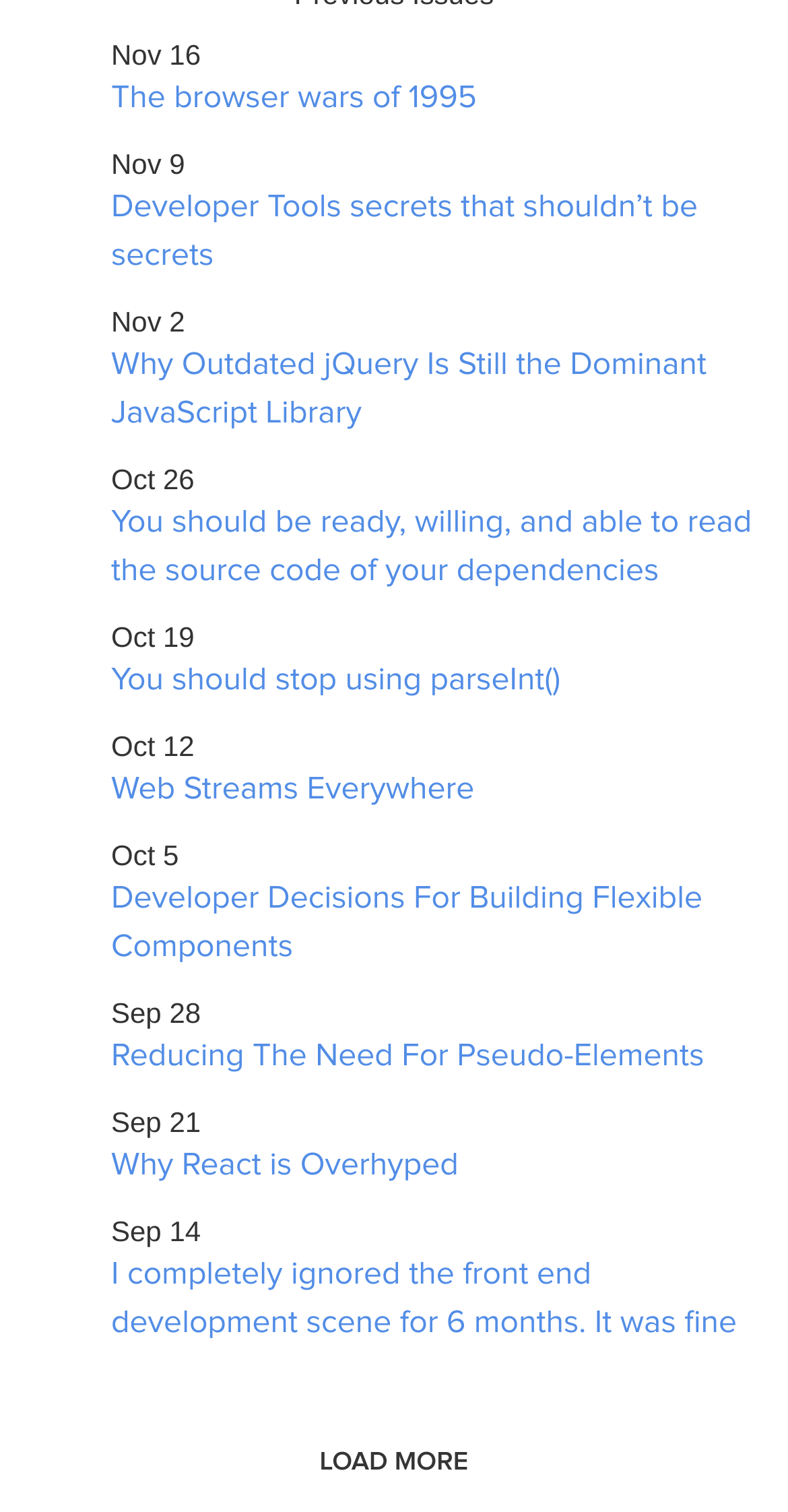Provide the bounding box coordinates of the HTML element this sentence describes: "Why React is Overhyped". The bounding box coordinates consist of four float numbers between 0 and 1, i.e., [left, top, right, bottom].

[0.141, 0.731, 0.962, 0.788]